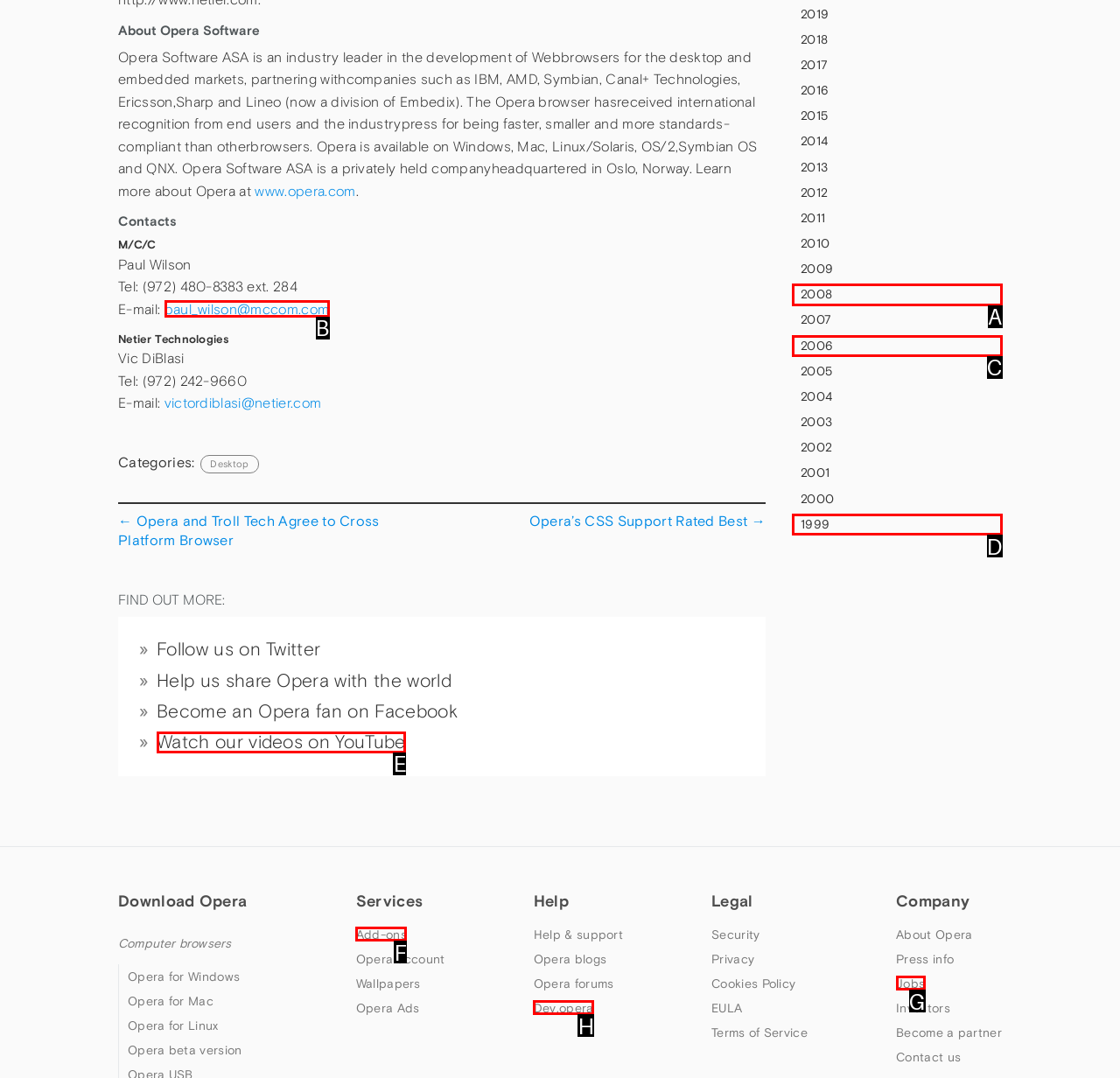Given the task: Click on the Groove Lab Studio logo, tell me which HTML element to click on.
Answer with the letter of the correct option from the given choices.

None